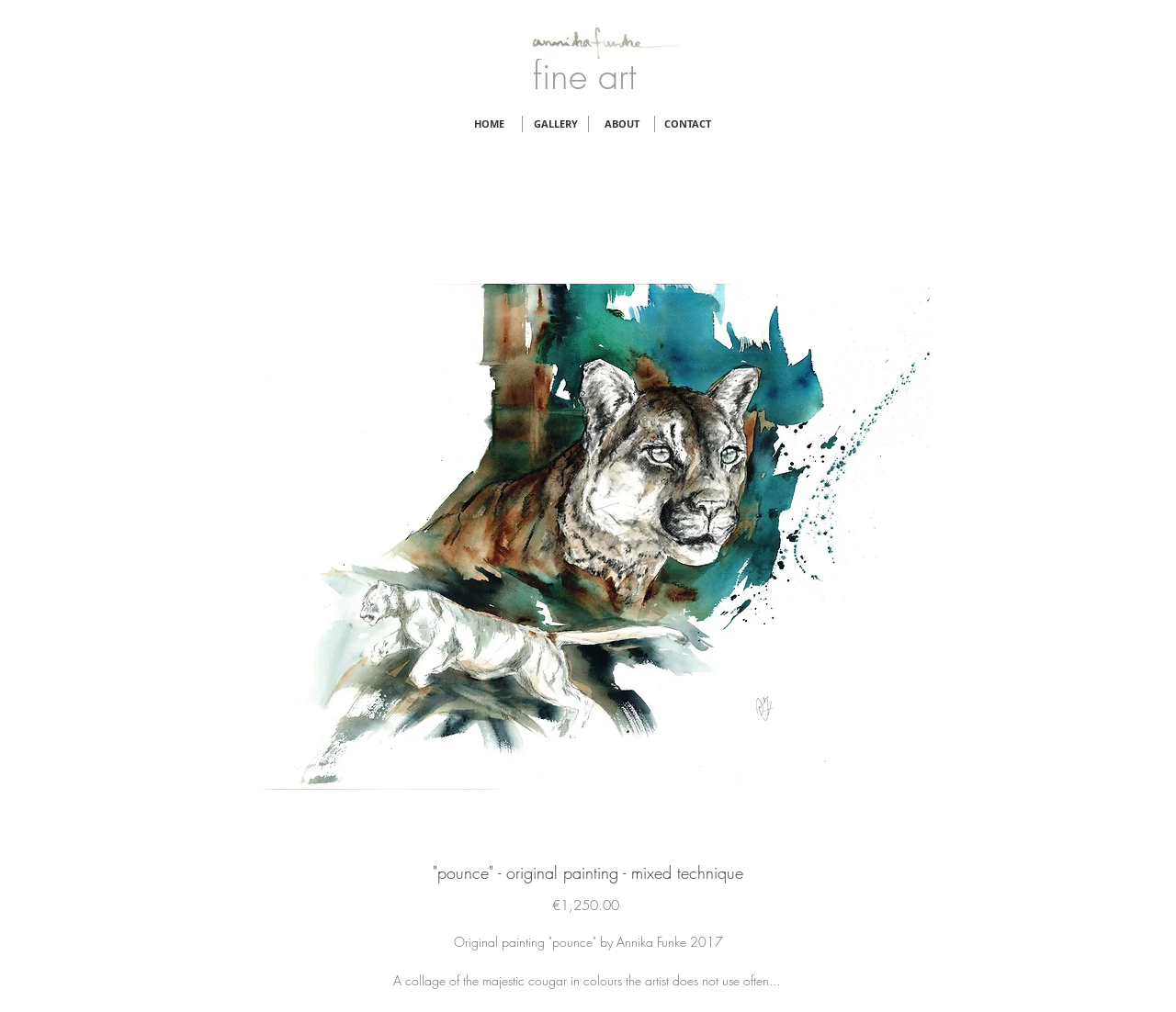Refer to the screenshot and answer the following question in detail:
What is the price of the original painting?

I found the price of the original painting by looking at the text elements in the webpage. Specifically, I found the text '€1,250.00' which is labeled as 'Price' and is located near the description of the painting.